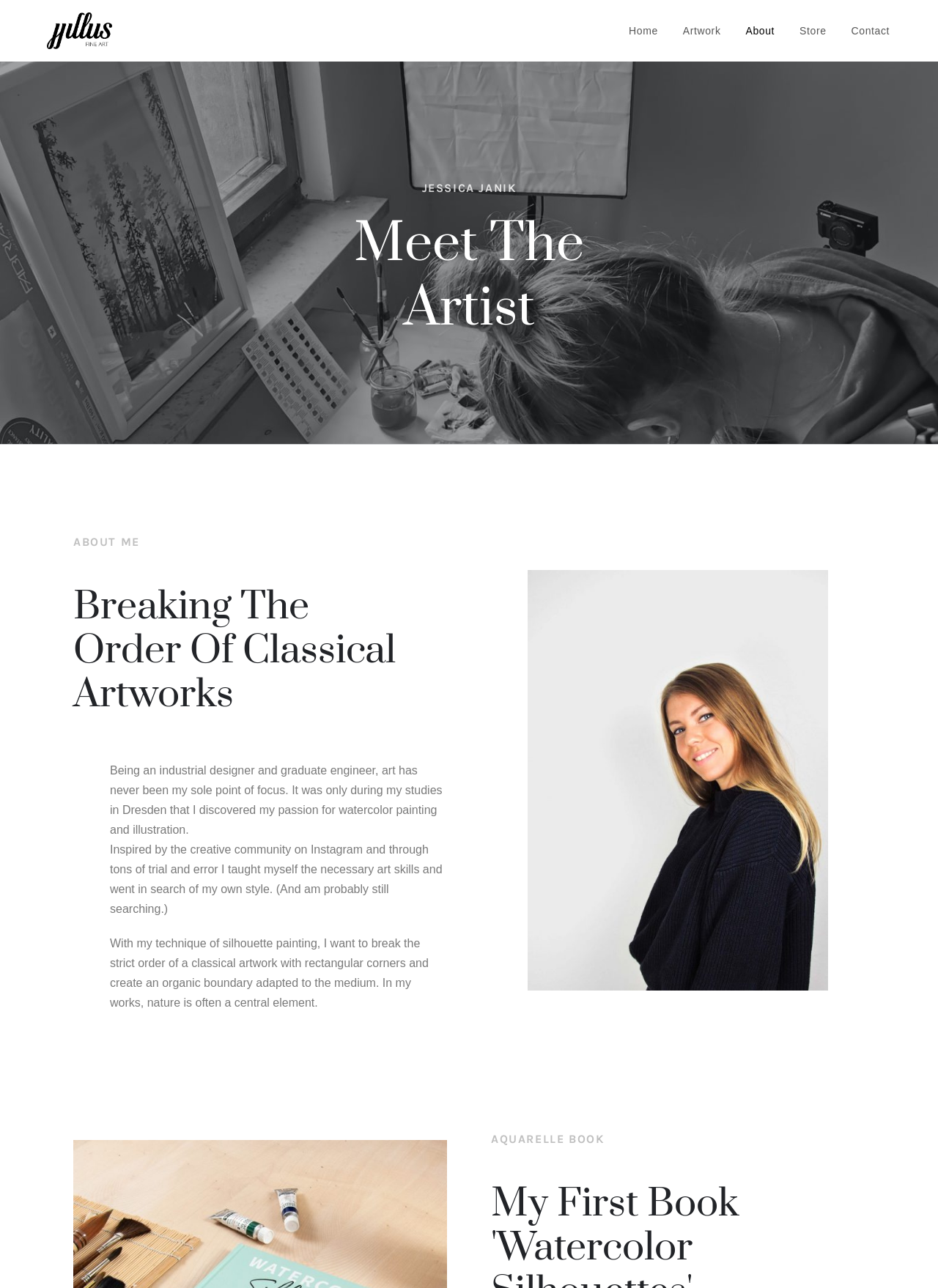What is the title of the book?
Based on the image, respond with a single word or phrase.

AQUARELLE BOOK